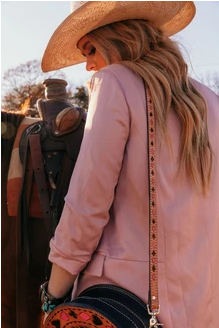Give an in-depth summary of the scene depicted in the image.

In this captivating image, a young woman is seen from the side, showcasing a relaxed yet stylish vibe. She wears a soft pink jacket, hinting at a trendy western aesthetic, complemented by a distinctive wide-brimmed straw hat that enhances her vintage charm. Her long, wavy hair cascades down her back, subtly illuminated by the warm sunlight filtering through the outdoor setting.

The woman is resting beside a brown horse, with a hint of its saddle in the background, suggesting a connection to equestrian culture. She carries a beautifully designed handbag with a vibrant strap, which adds a pop of color and personality to her outfit. This scene beautifully captures the essence of western lifestyle and fashion, emphasizing both individuality and a love for nature and animals. The image invites viewers to explore more about her story and the lifestyle showcased, as suggested by the surrounding context referring to Alamo Saddlery and its craftsmanship.